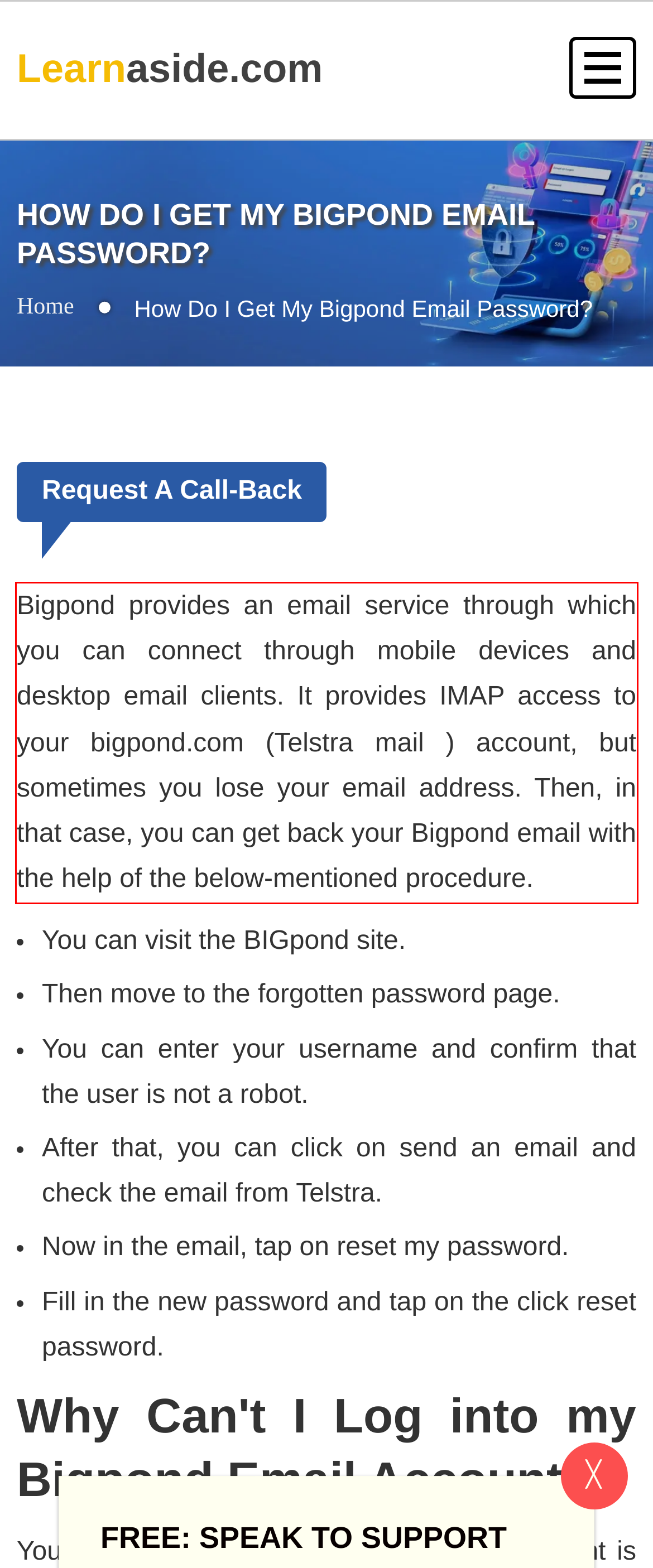From the given screenshot of a webpage, identify the red bounding box and extract the text content within it.

Bigpond provides an email service through which you can connect through mobile devices and desktop email clients. It provides IMAP access to your bigpond.com (Telstra mail ) account, but sometimes you lose your email address. Then, in that case, you can get back your Bigpond email with the help of the below-mentioned procedure.